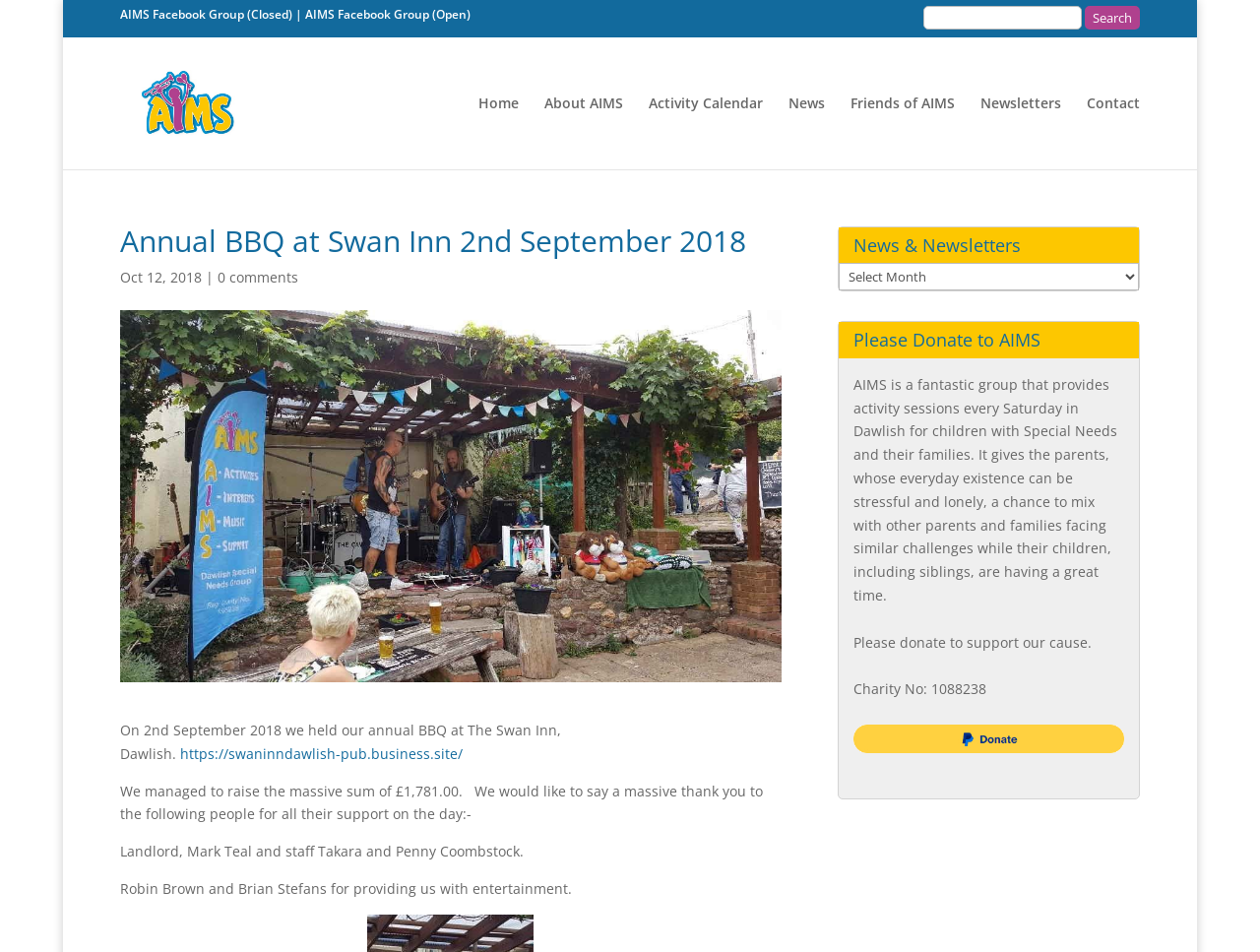What is the name of the landlord who supported the BBQ?
Examine the webpage screenshot and provide an in-depth answer to the question.

The webpage mentions that the landlord, Mark Teal, and his staff, Takara and Penny Coombstock, supported the BBQ event.